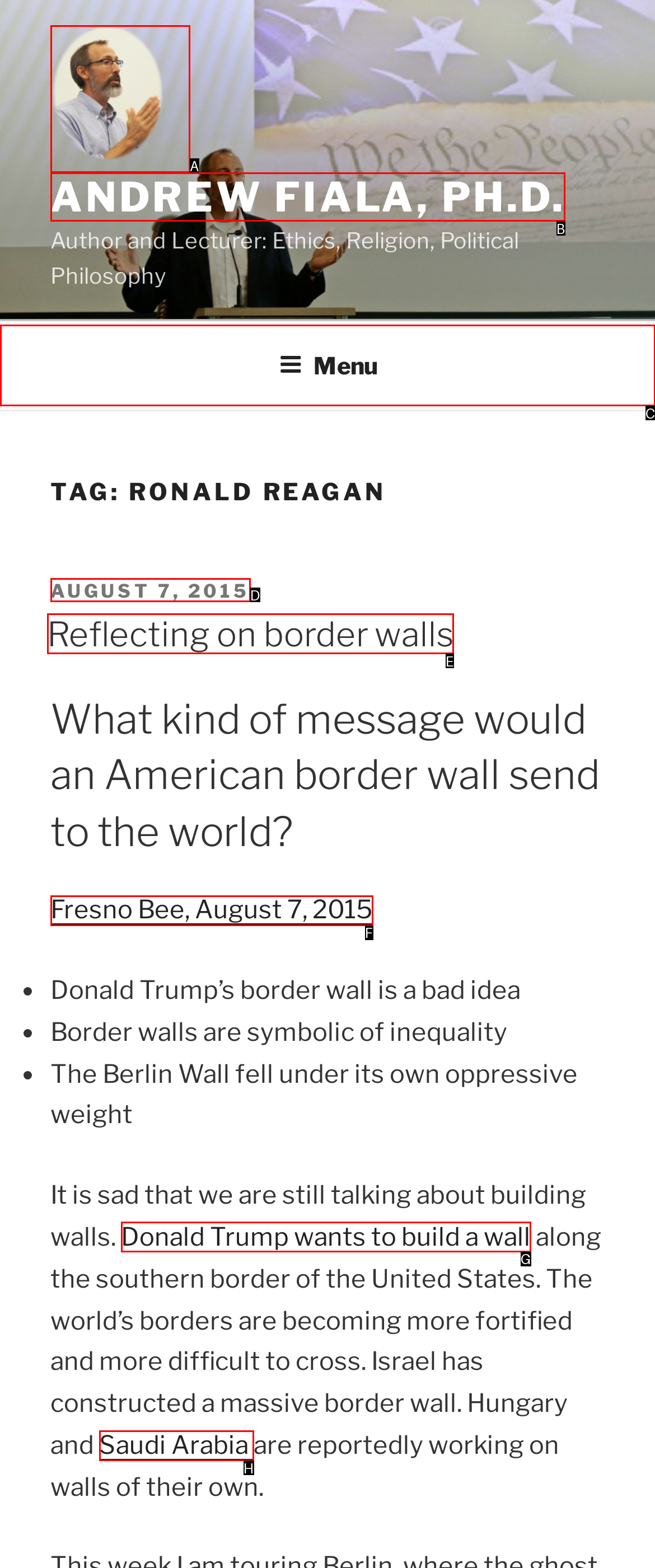From the given choices, which option should you click to complete this task: View the top menu? Answer with the letter of the correct option.

C